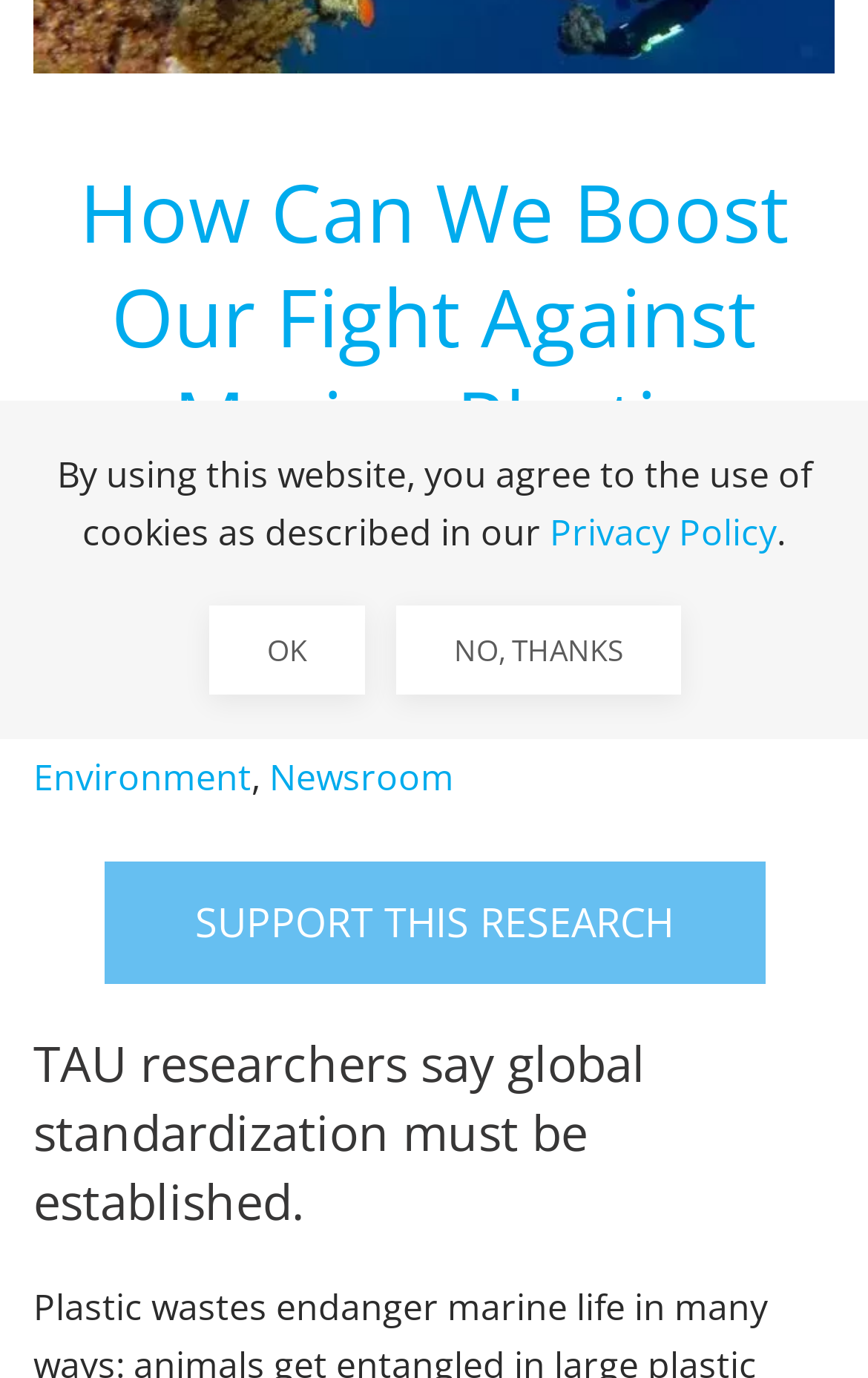From the webpage screenshot, identify the region described by No, Thanks. Provide the bounding box coordinates as (top-left x, top-left y, bottom-right x, bottom-right y), with each value being a floating point number between 0 and 1.

[0.456, 0.439, 0.785, 0.504]